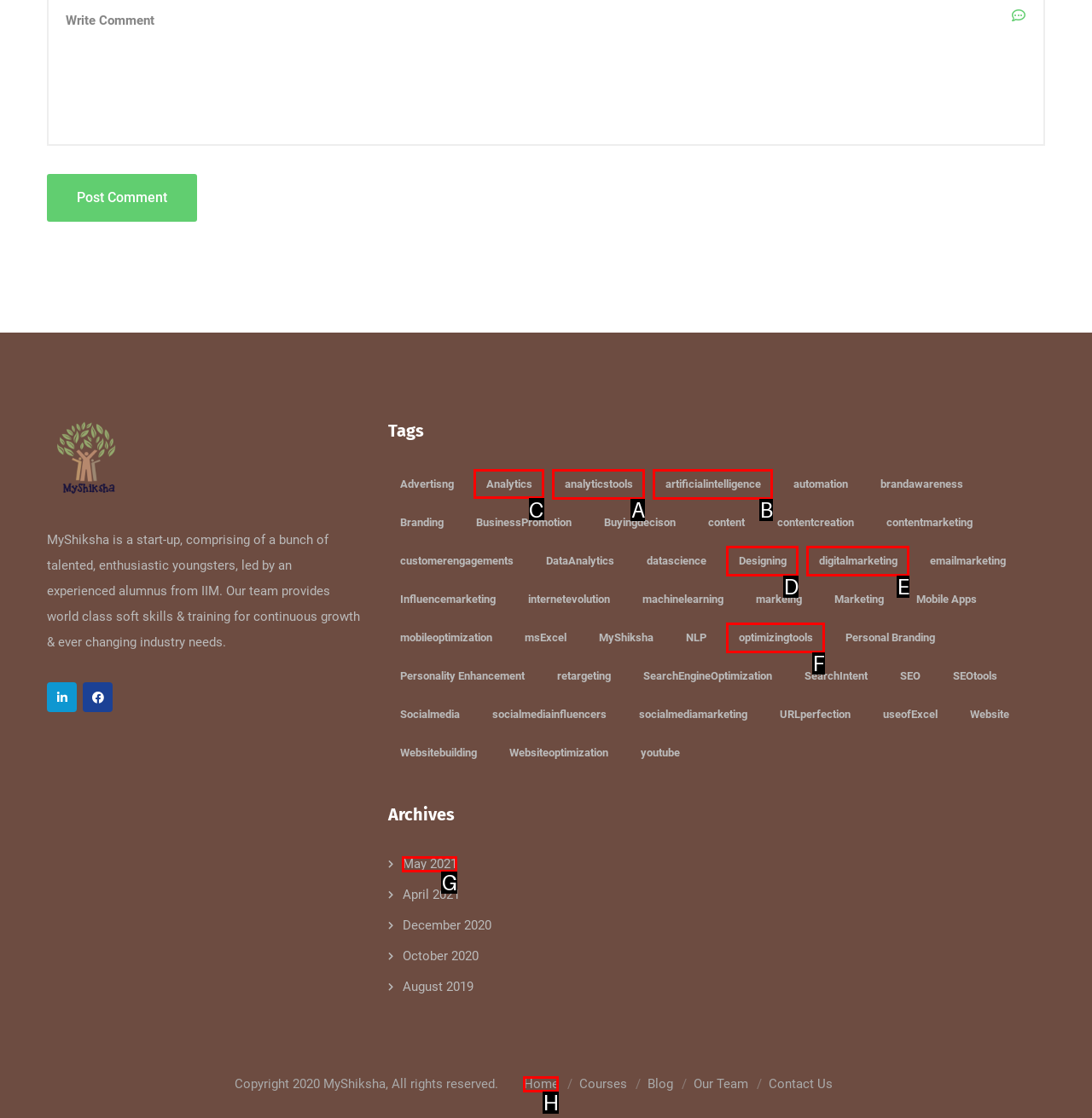Select the appropriate HTML element to click on to finish the task: Visit the 'Analytics' page.
Answer with the letter corresponding to the selected option.

C